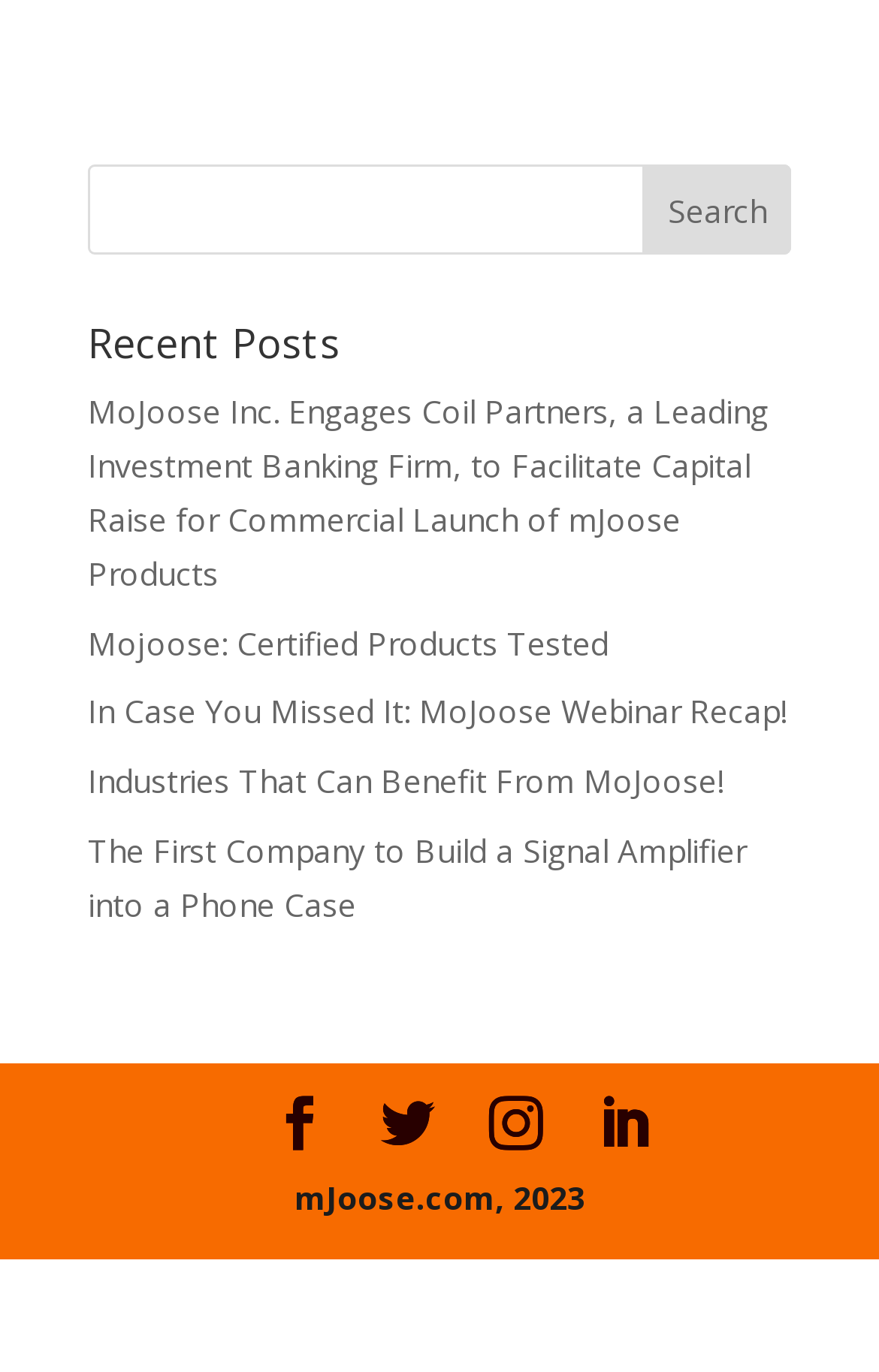What is the purpose of the textbox above the search button?
From the image, provide a succinct answer in one word or a short phrase.

to input search query